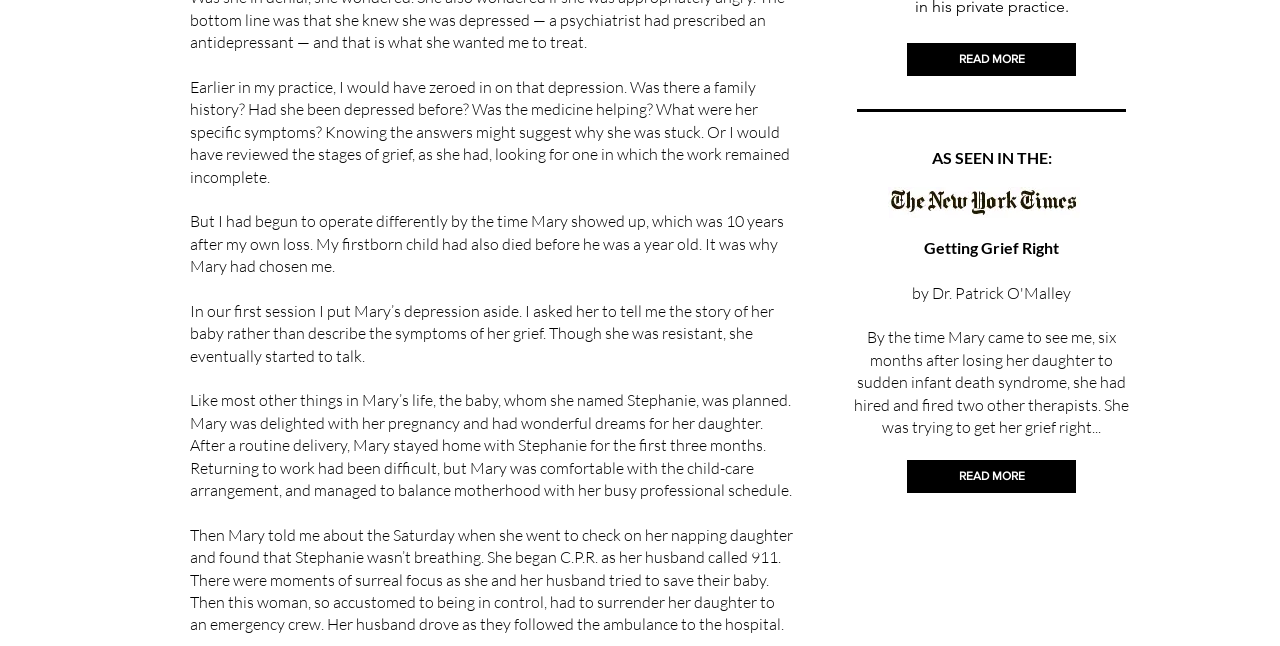What is the publication where the article 'Getting Grief Right' was seen?
Deliver a detailed and extensive answer to the question.

The image with the caption 'AS SEEN IN THE:' has an image of the NYTimes.com logo, indicating that the article 'Getting Grief Right' was published in NYTimes.com.